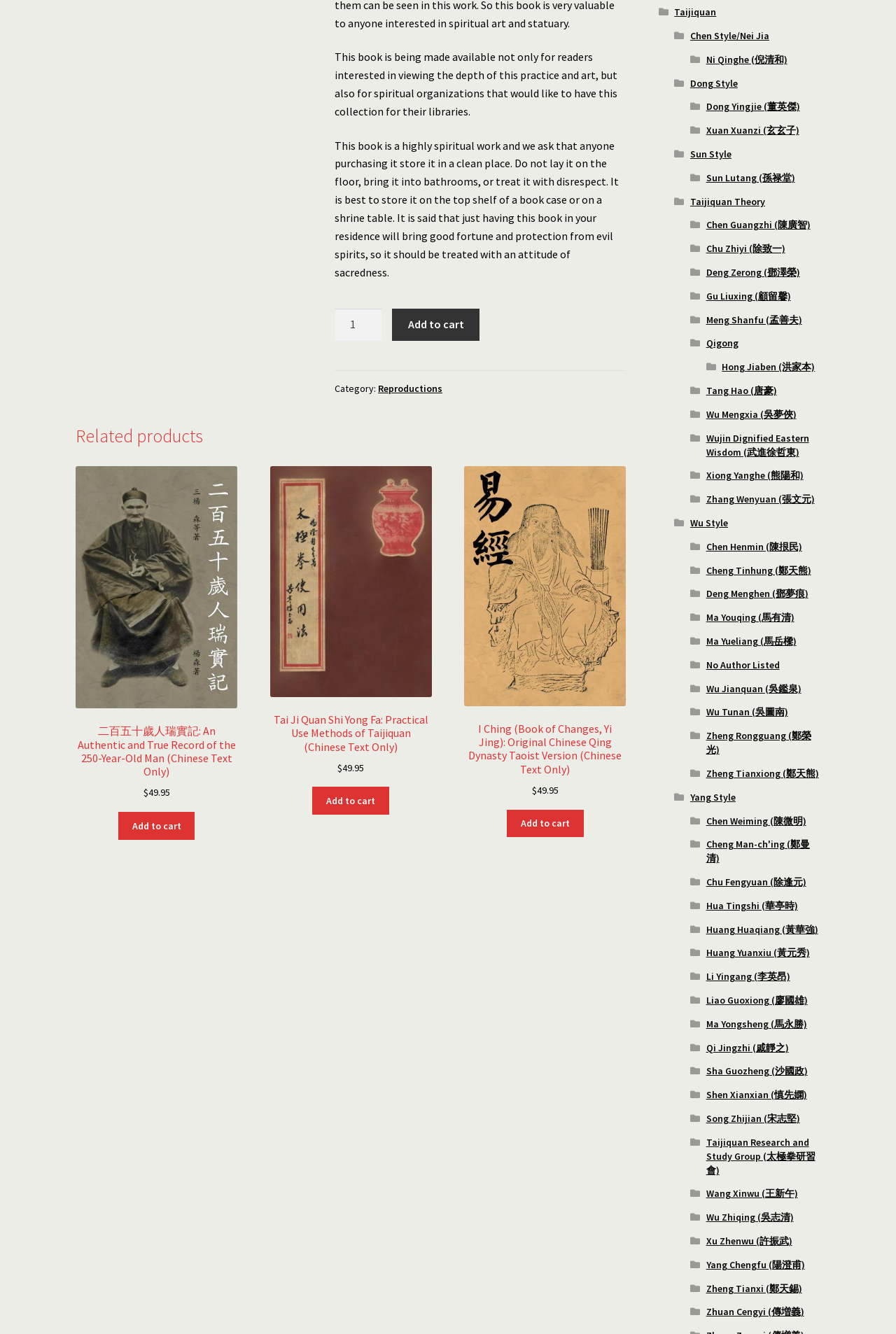Refer to the image and provide a thorough answer to this question:
How many authors are listed?

The number of authors is obtained by counting the number of link elements under the various styles of Taijiquan, such as Chen Style, Dong Style, Sun Style, Wu Style, Yang Style, and others, which list the authors of the books.